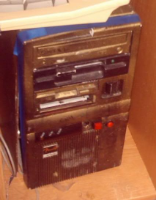Provide an in-depth description of the image.

The image showcases an old computer tower, prominently featuring a vintage design typical of systems from the late 1980s to early 1990s. The tower, exhibiting wear and tear, highlights several drive bays, including those for floppy disks, which were common at the time. The exterior is marked by scratches and a tarnished finish, suggesting years of use and nostalgia among tech enthusiasts and collectors. This particular model embodies the retro computing era, reflecting a time when personal computers were transitioning from basic functionality to more powerful capabilities, reminiscent of the journey described in the accompanying text about the evolution of personal computers. Such machines often had great sentimental value, serving as a means for users to tinker, upgrade, and explore the rapidly changing digital landscape.